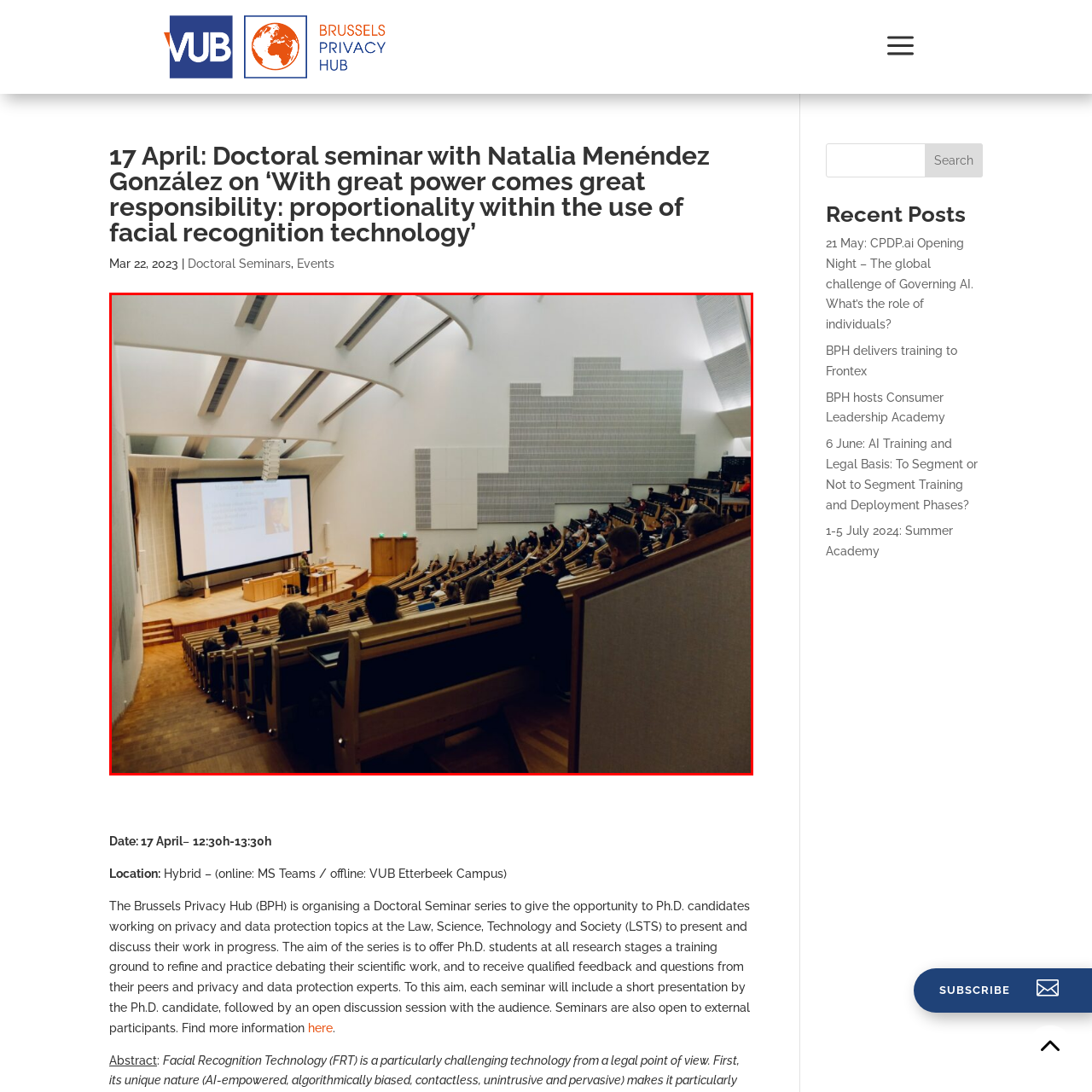Focus on the image encased in the red box and respond to the question with a single word or phrase:
What is displayed on the large screen?

slides